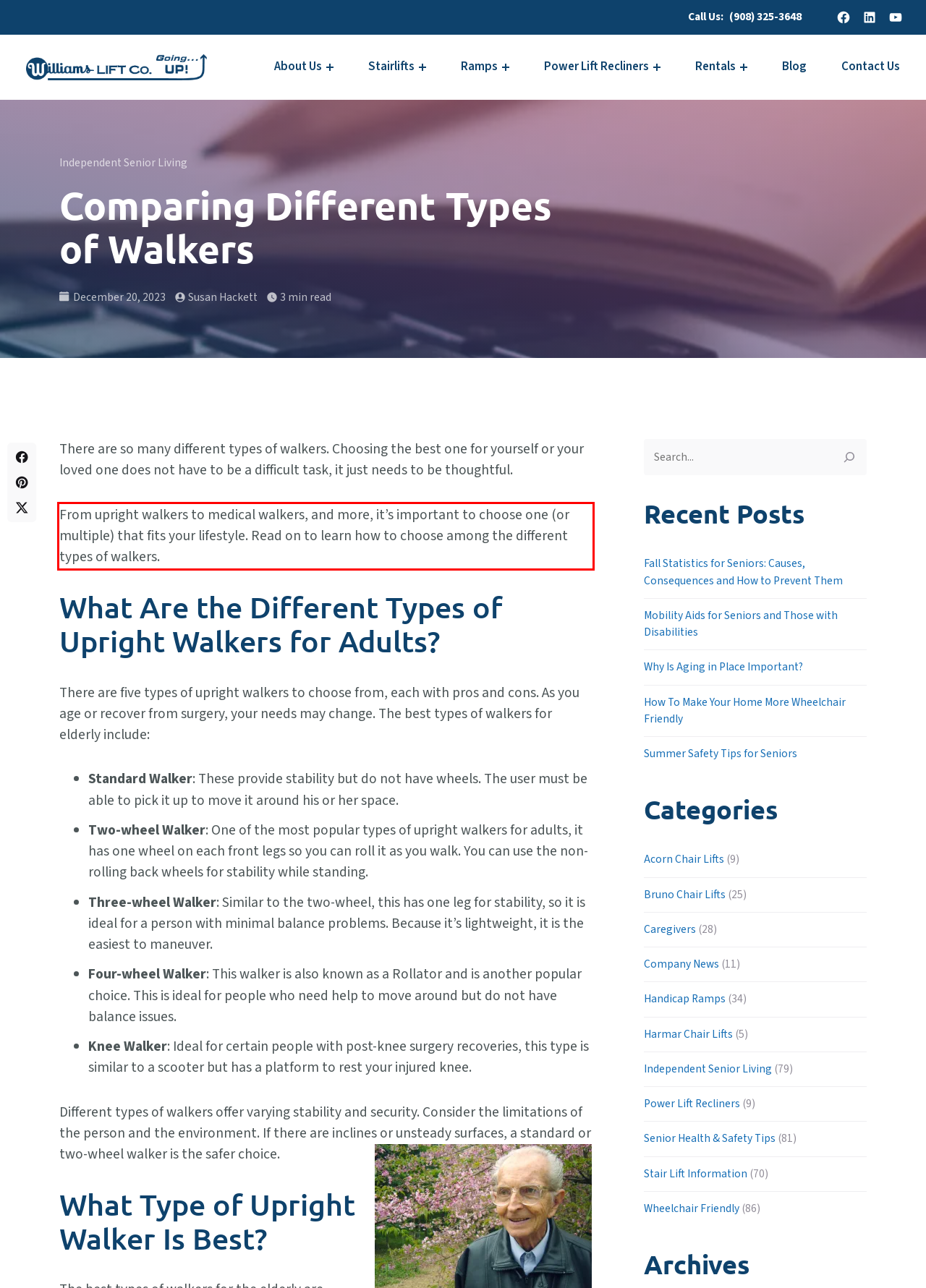Using the provided screenshot, read and generate the text content within the red-bordered area.

From upright walkers to medical walkers, and more, it’s important to choose one (or multiple) that fits your lifestyle. Read on to learn how to choose among the different types of walkers.